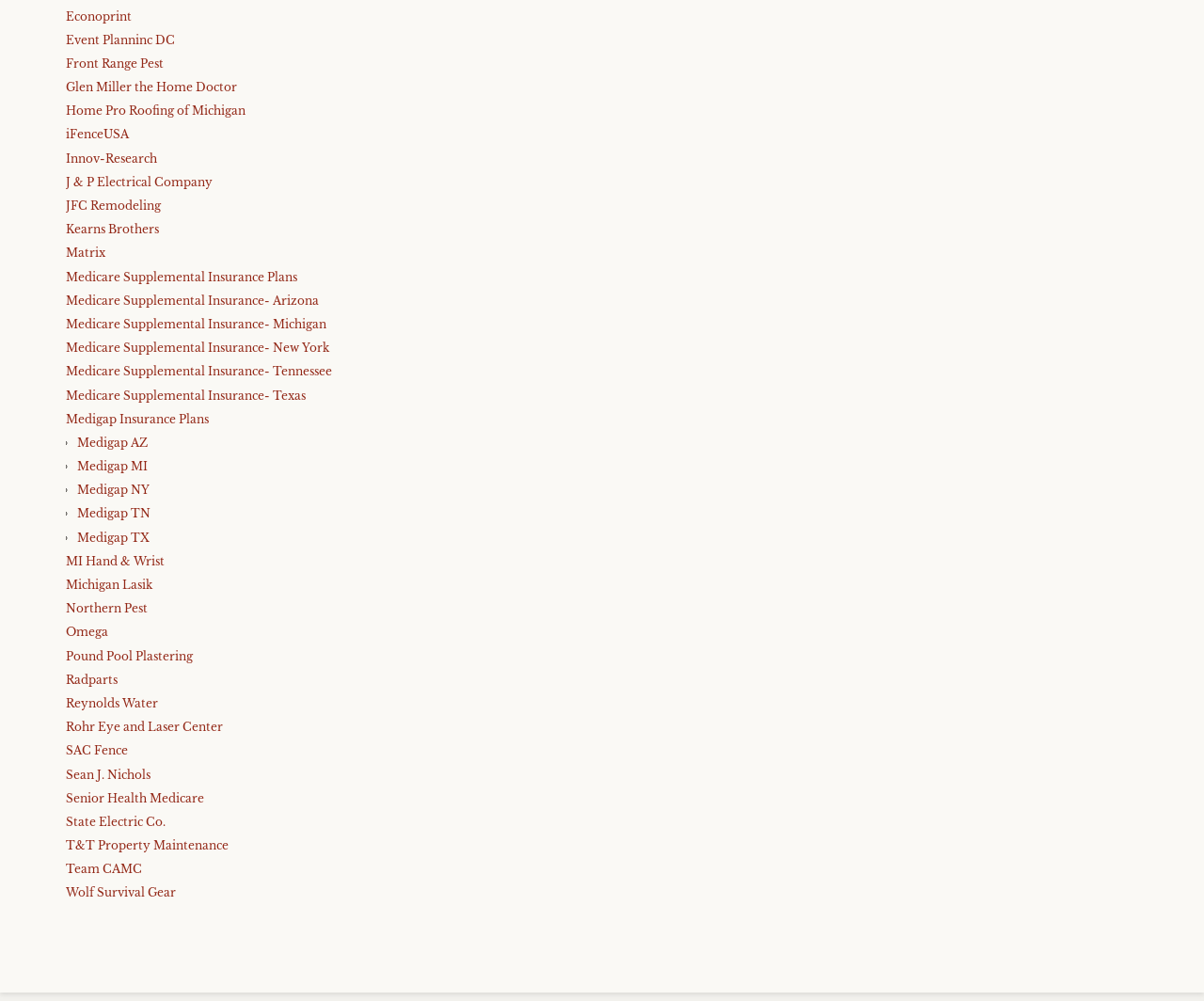Highlight the bounding box coordinates of the element that should be clicked to carry out the following instruction: "Click on Econoprint". The coordinates must be given as four float numbers ranging from 0 to 1, i.e., [left, top, right, bottom].

[0.055, 0.009, 0.109, 0.023]